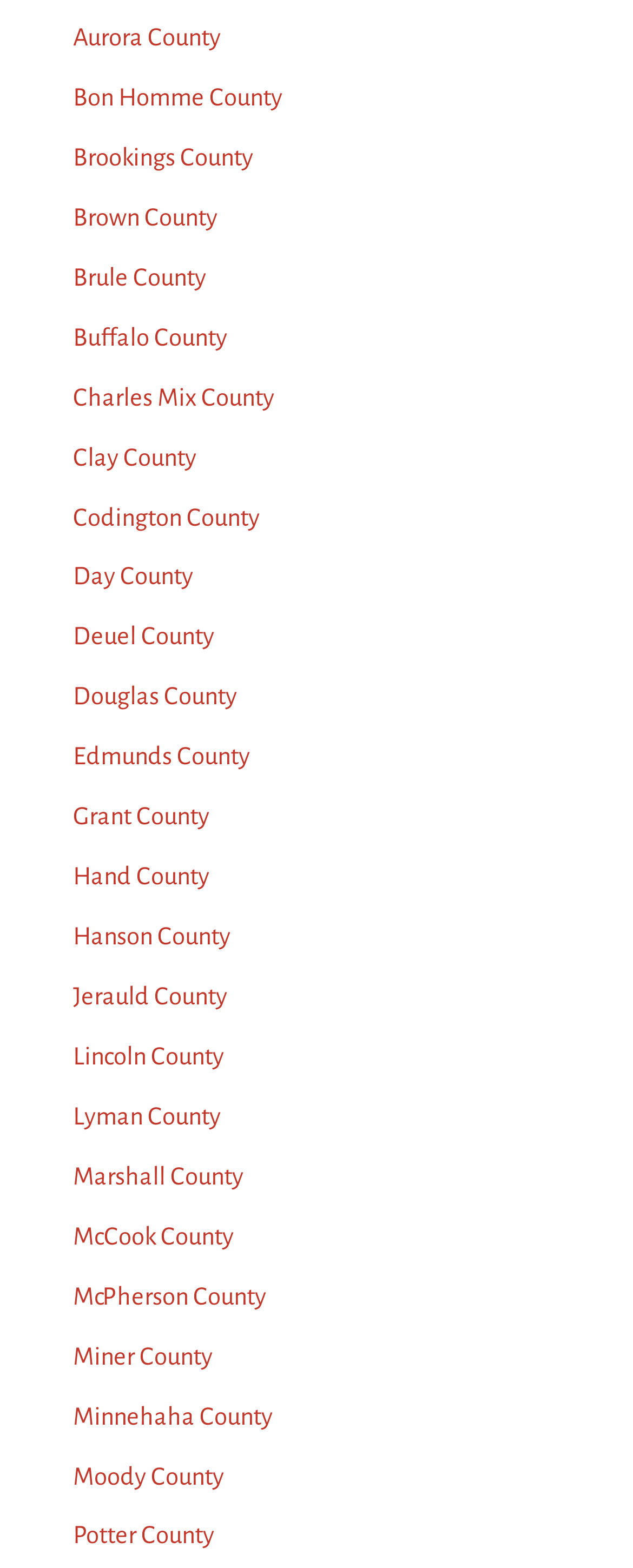What is the vertical position of the link 'Brookings County' relative to 'Brown County'?
Please look at the screenshot and answer in one word or a short phrase.

Above